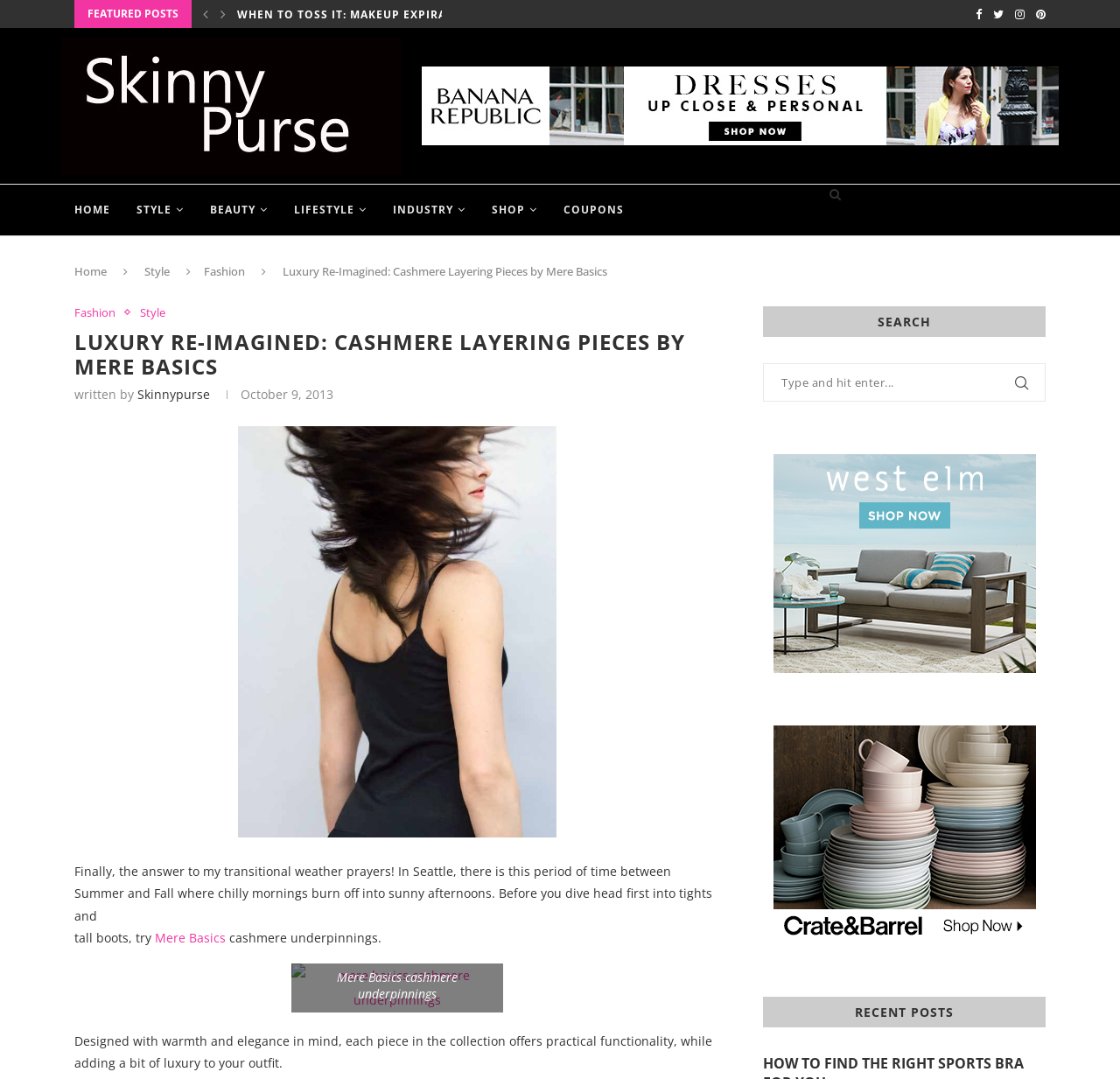Find and provide the bounding box coordinates for the UI element described with: "name="s" placeholder="Type and hit enter..."".

[0.682, 0.336, 0.934, 0.372]